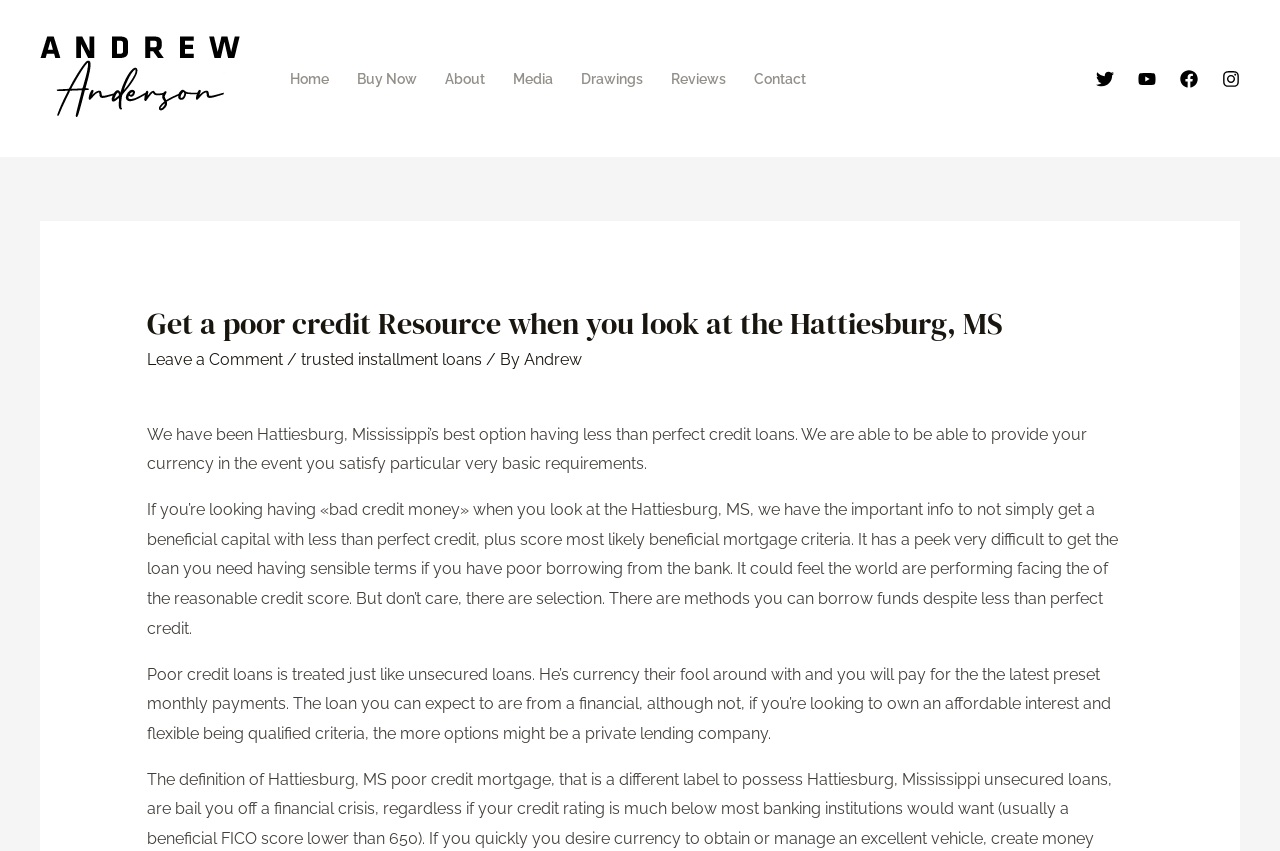Identify the bounding box coordinates of the section to be clicked to complete the task described by the following instruction: "Click on the 'Home' link". The coordinates should be four float numbers between 0 and 1, formatted as [left, top, right, bottom].

[0.216, 0.051, 0.268, 0.133]